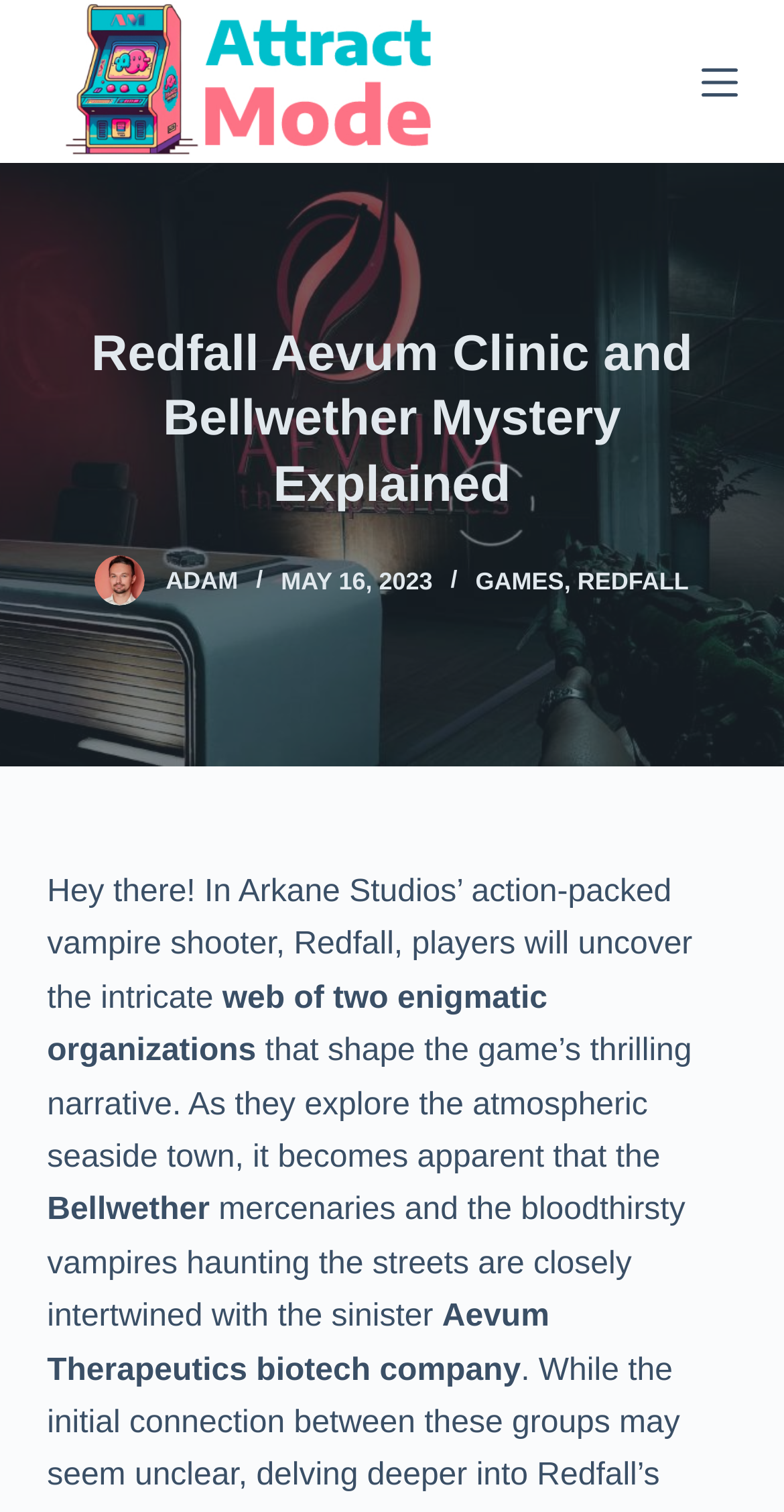What is the date mentioned in the webpage?
Answer the question with a detailed explanation, including all necessary information.

The answer can be found in the time element with the text 'MAY 16, 2023' which indicates the date mentioned in the webpage.